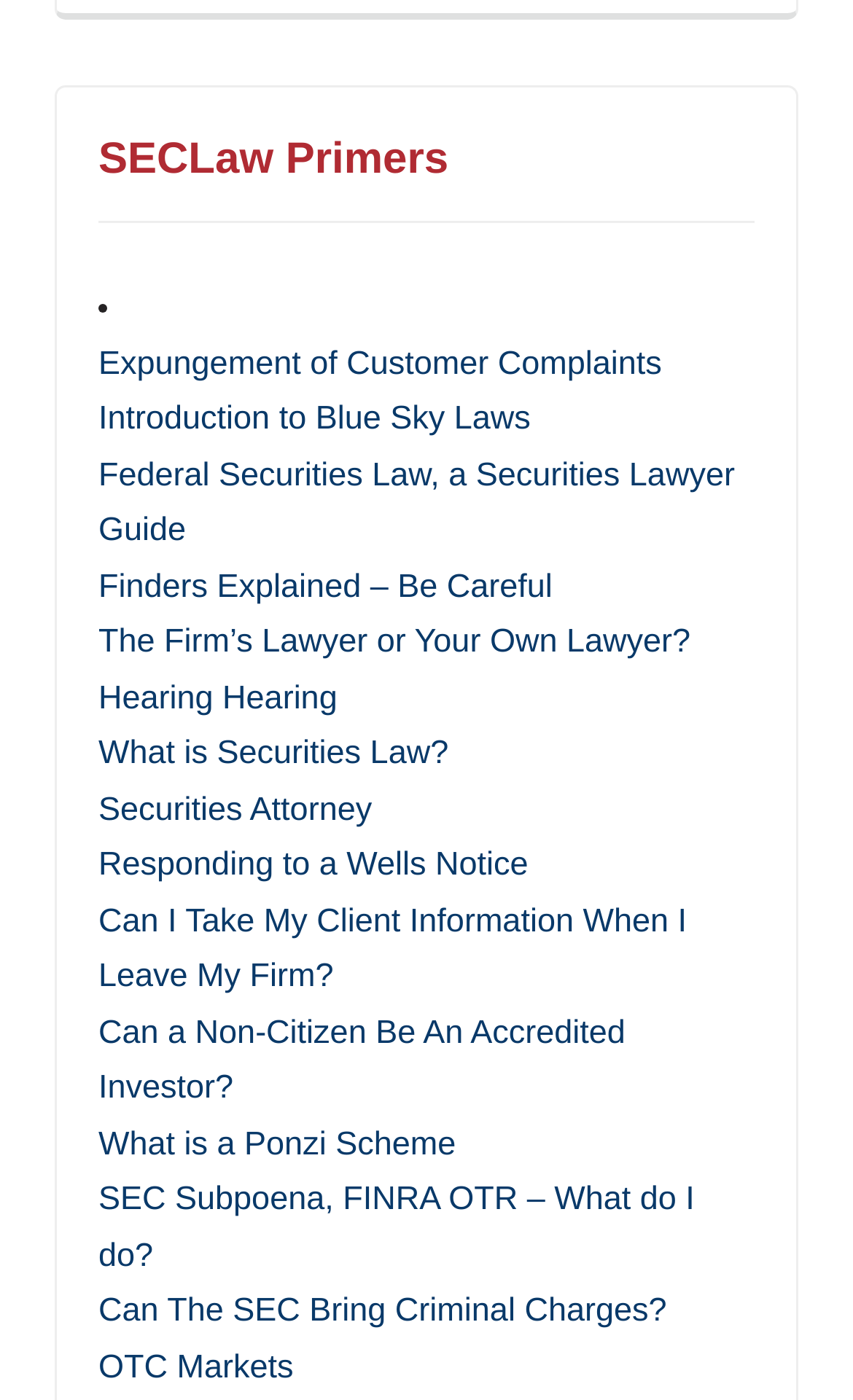Please determine the bounding box of the UI element that matches this description: Hearing Hearing. The coordinates should be given as (top-left x, top-left y, bottom-right x, bottom-right y), with all values between 0 and 1.

[0.115, 0.485, 0.406, 0.512]